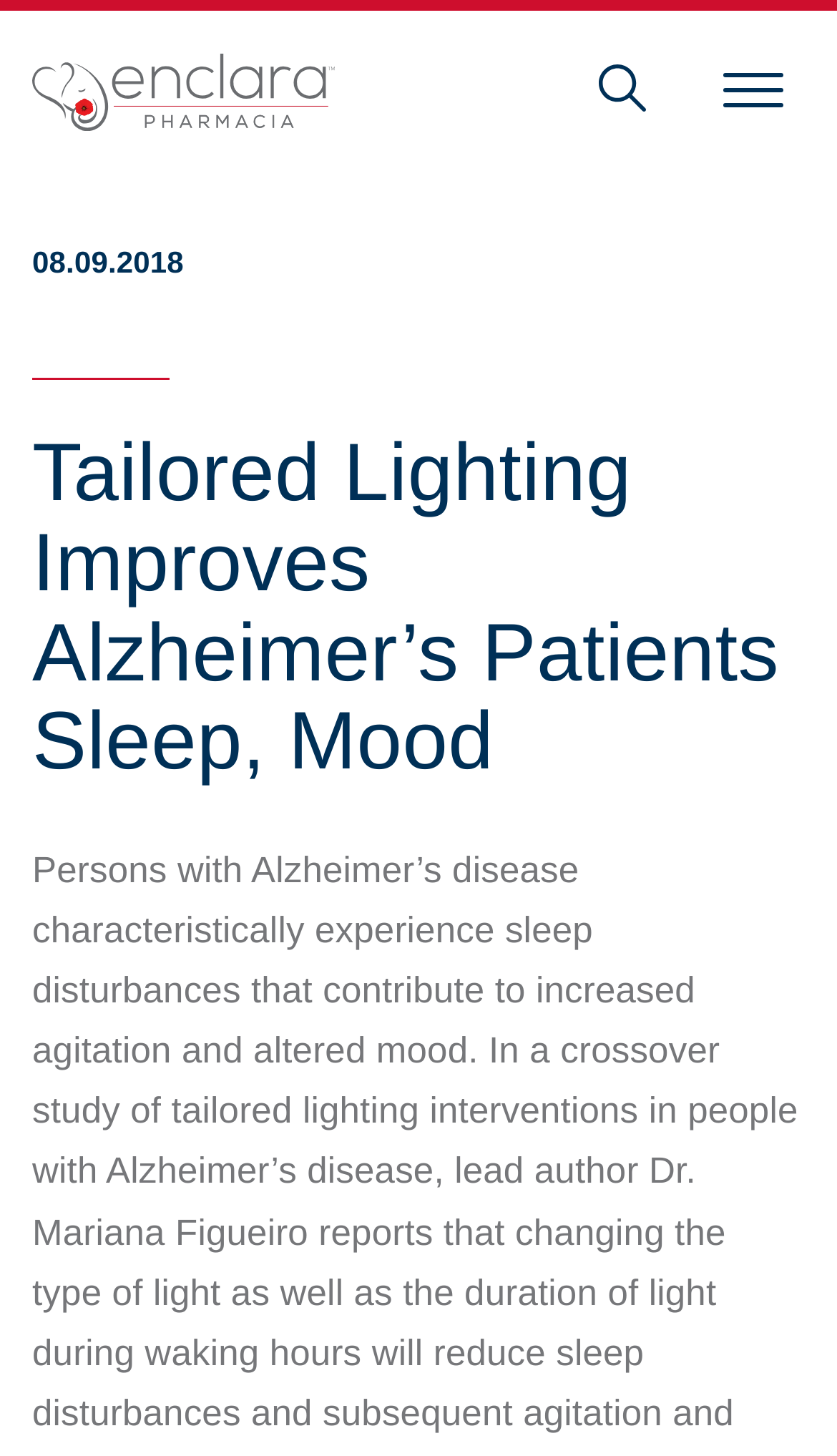Provide a single word or phrase to answer the given question: 
What is the purpose of the image on the top right?

Decoration or icon